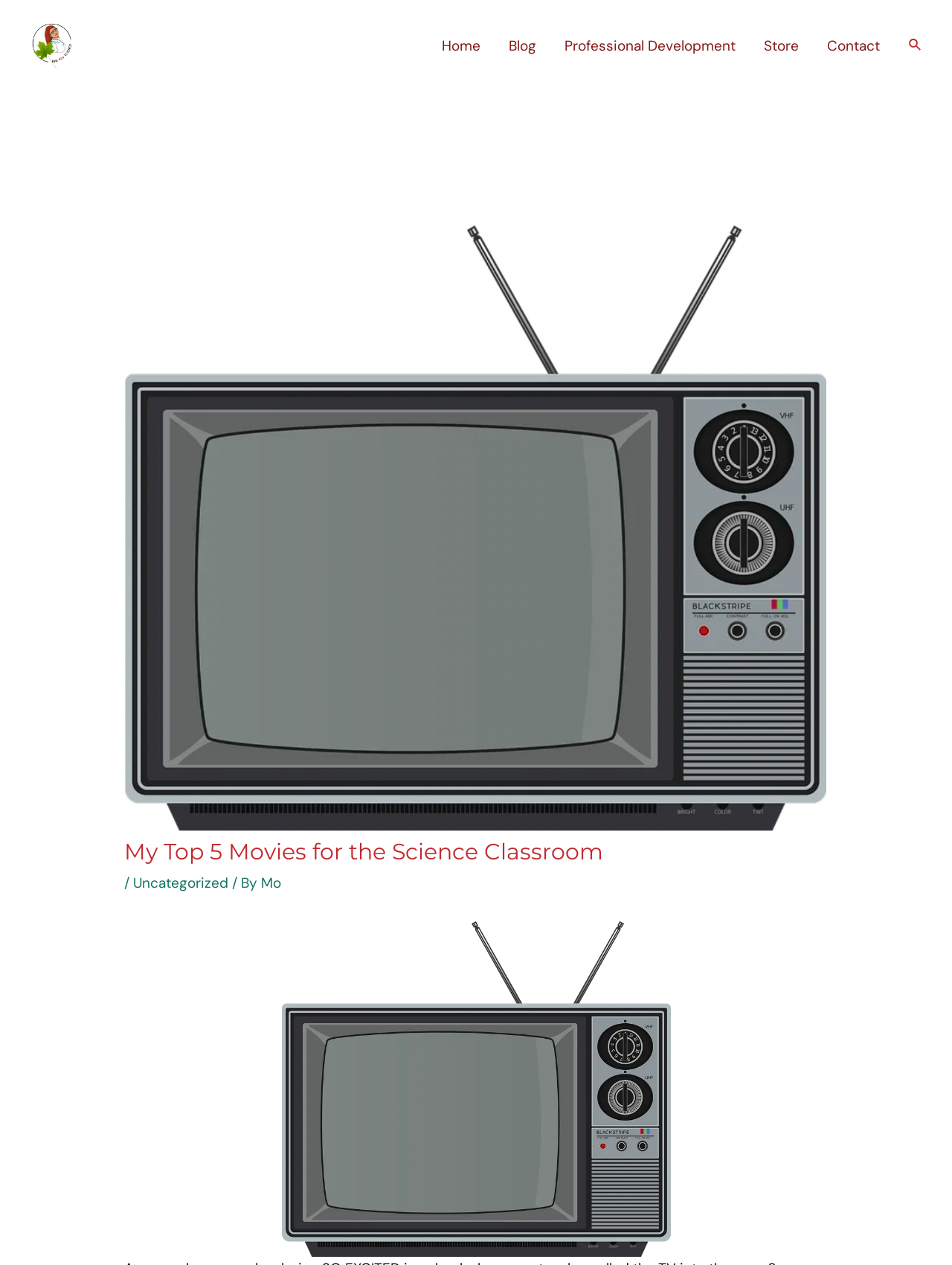Answer the question with a single word or phrase: 
How many navigation links are there?

5